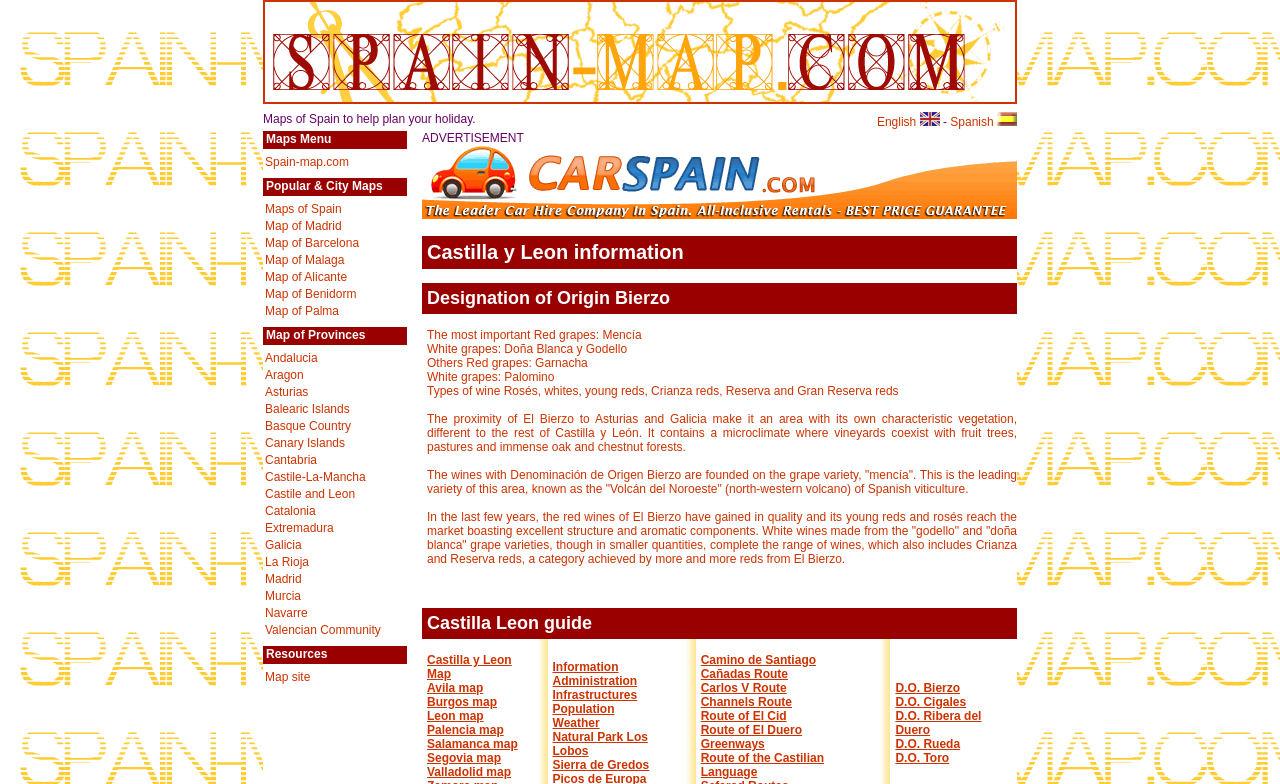Find the bounding box coordinates of the clickable area required to complete the following action: "Explore the tasting section".

None